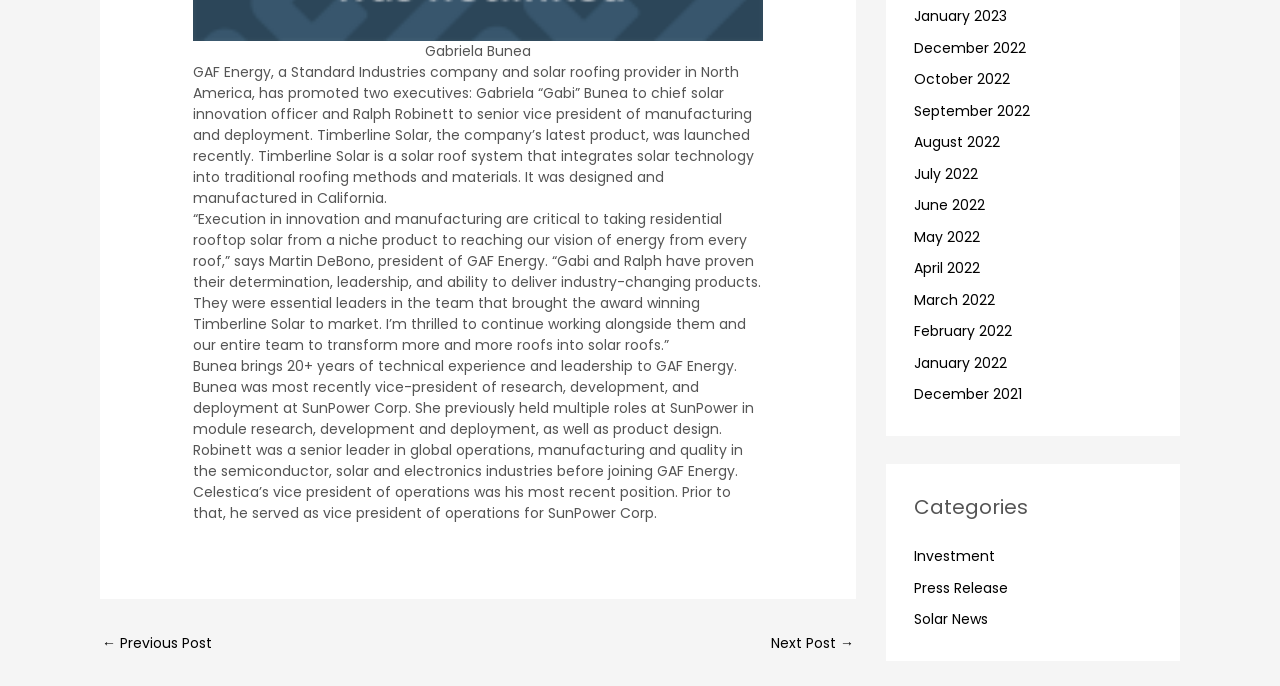With reference to the image, please provide a detailed answer to the following question: Who is the chief solar innovation officer at GAF Energy?

The webpage mentions that Gabriela 'Gabi' Bunea has been promoted to chief solar innovation officer at GAF Energy, a Standard Industries company and solar roofing provider in North America.